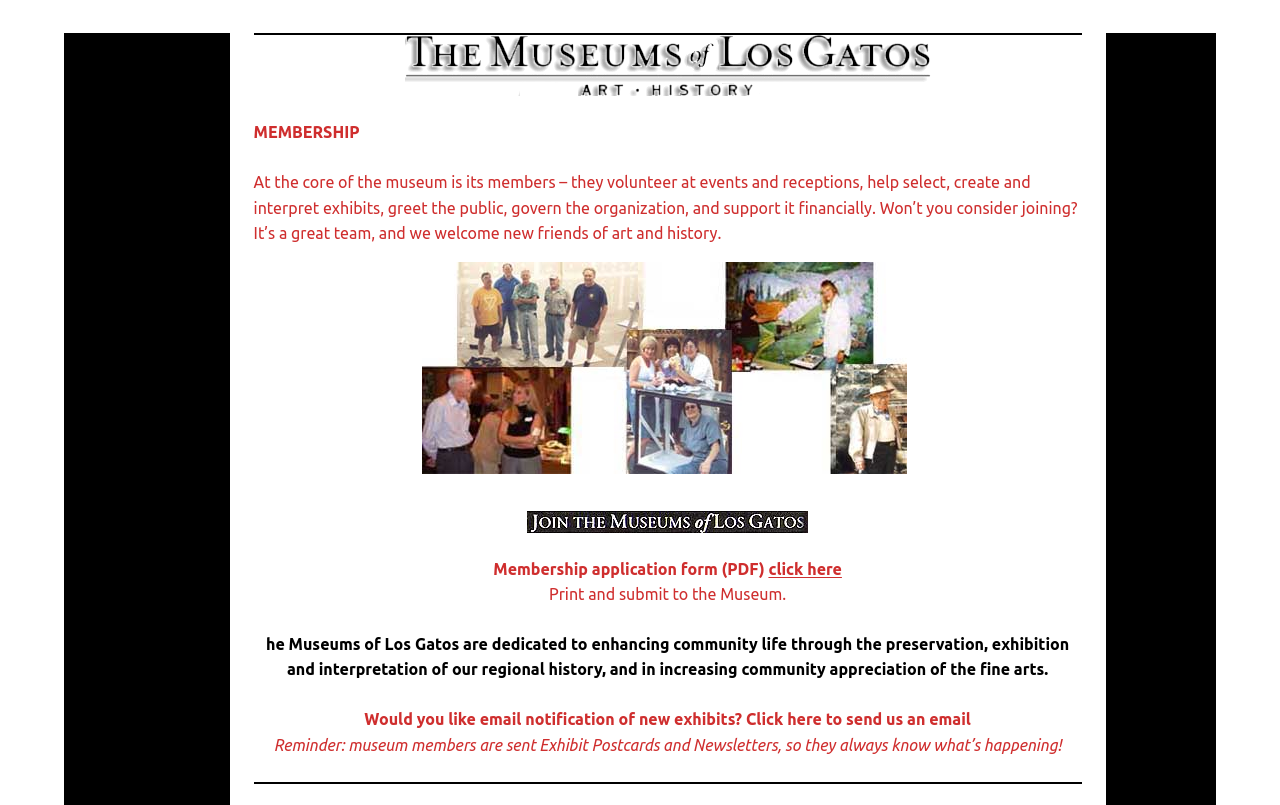Using the element description: "MUSEUM SHOP", determine the bounding box coordinates. The coordinates should be in the format [left, top, right, bottom], with values between 0 and 1.

[0.05, 0.266, 0.142, 0.288]